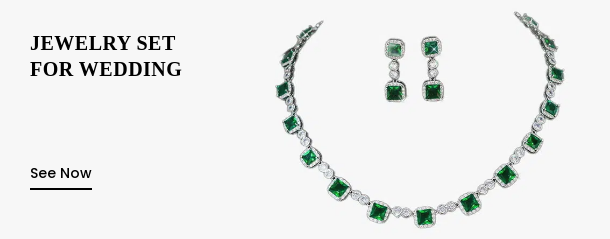Offer an in-depth caption for the image.

This elegant image showcases a stunning jewelry set designed for weddings, featuring a beautifully crafted necklace adorned with sparkling green stones and matching earrings. The necklace consists of a series of square-cut green gemstones that are intricately linked by silver accents, creating a refined and timeless look. The earrings mirror the design of the necklace, enhancing the overall aesthetic. Accompanied by the text "JEWELRY SET FOR WEDDING," the image emphasizes its suitability for special occasions. A "See Now" call-to-action invites viewers to explore this exquisite set further, making it a perfect choice for brides or anyone looking to add a touch of sophistication to their wedding attire.